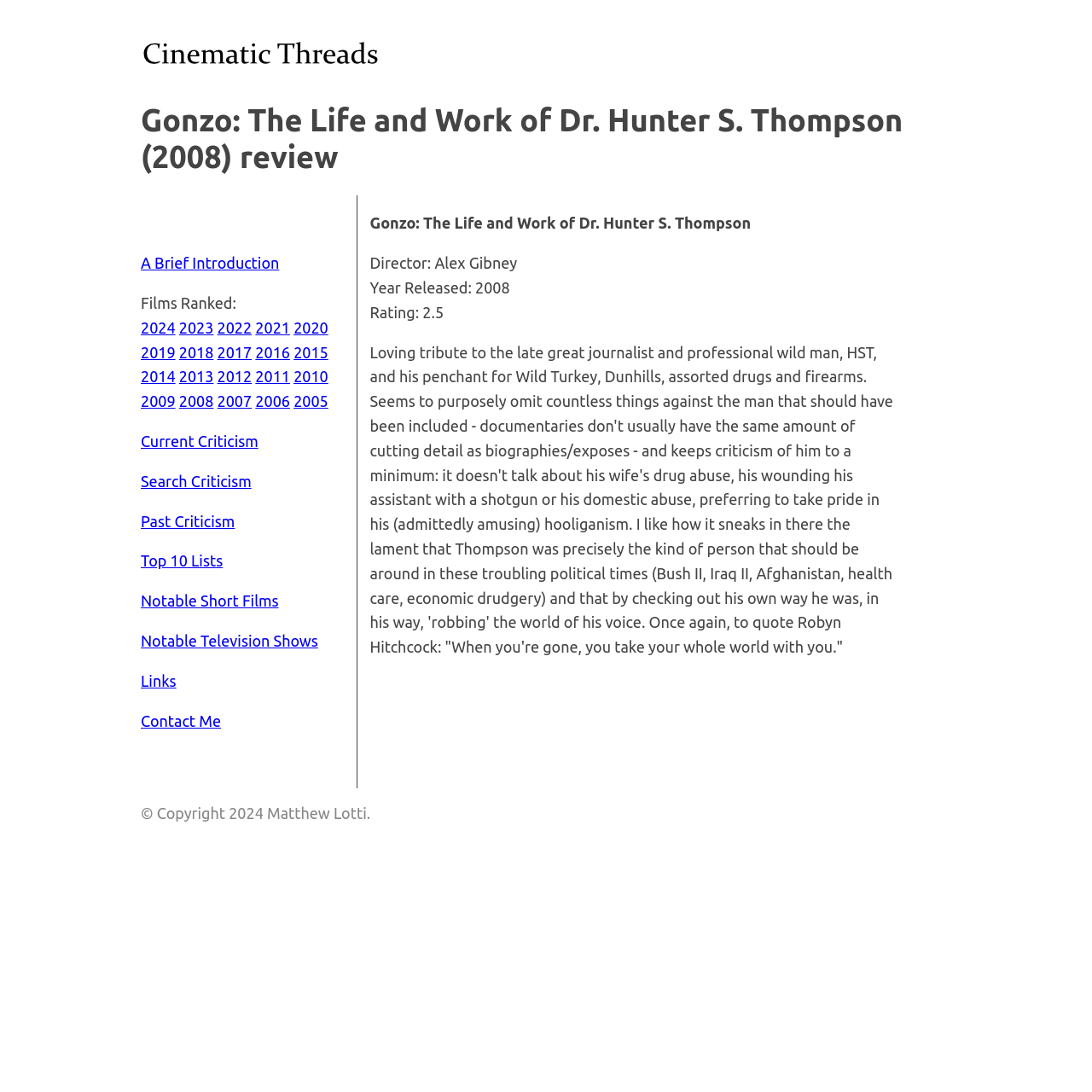Give a short answer using one word or phrase for the question:
What is the rating of the film?

2.5